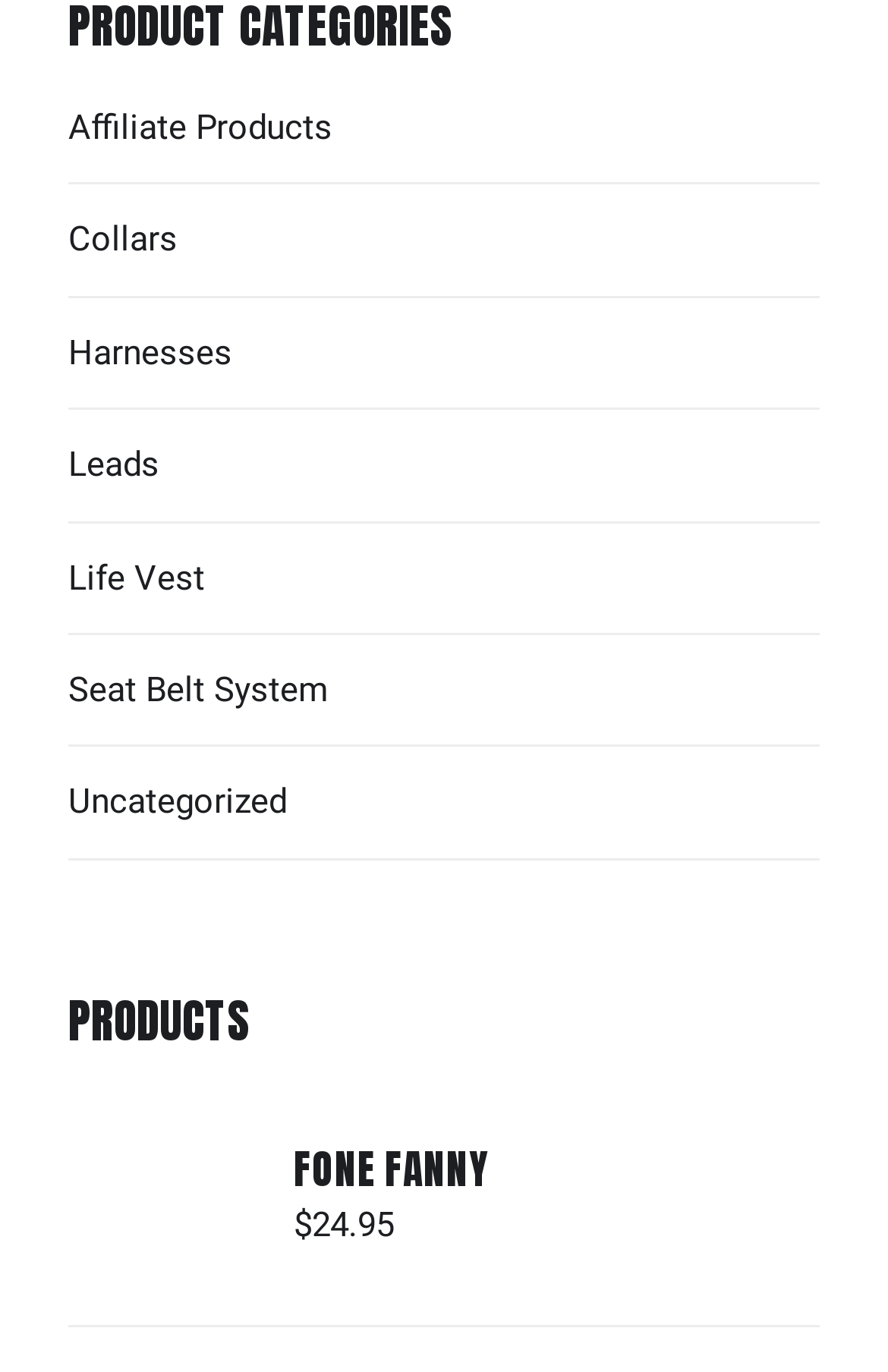Identify the bounding box coordinates of the region I need to click to complete this instruction: "click on Affiliate Products".

[0.077, 0.078, 0.374, 0.108]